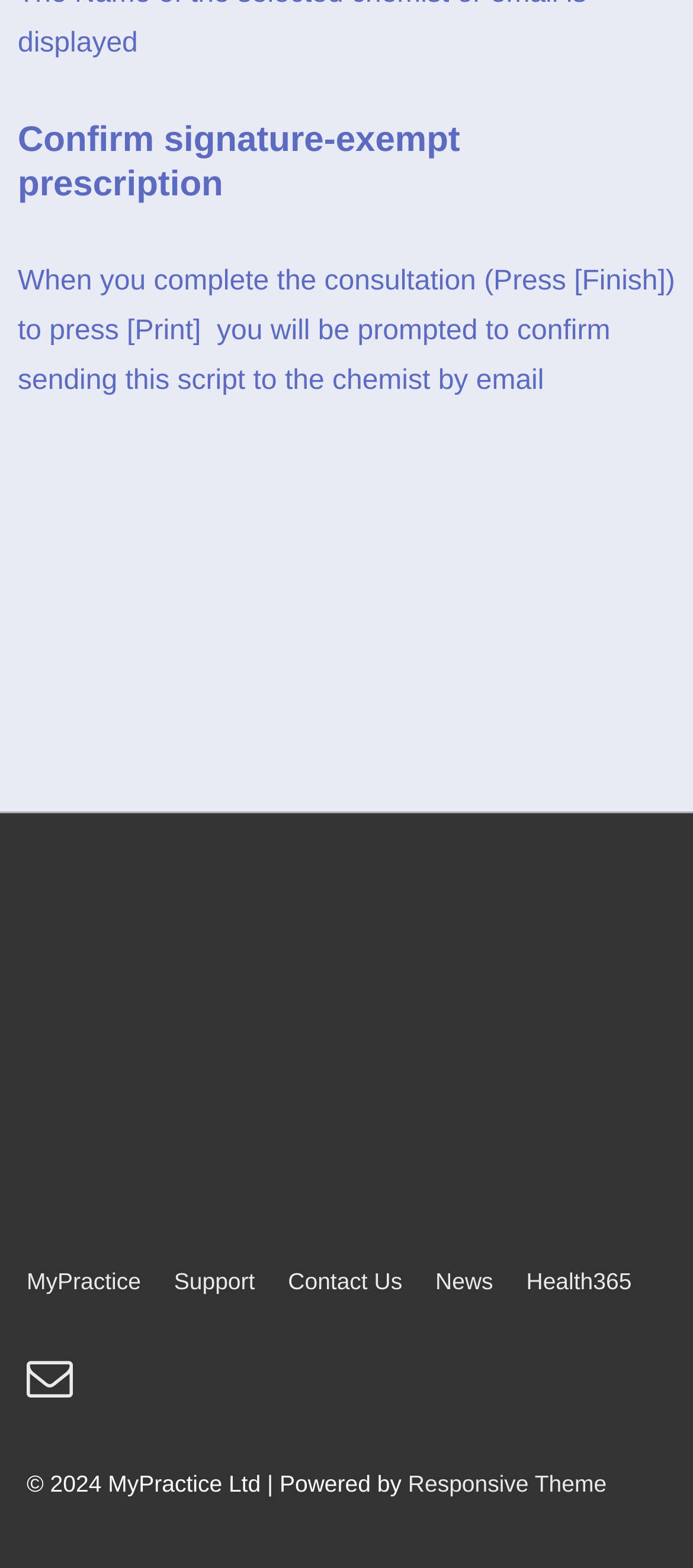Identify the bounding box coordinates for the UI element mentioned here: "Responsive Theme". Provide the coordinates as four float values between 0 and 1, i.e., [left, top, right, bottom].

[0.589, 0.938, 0.875, 0.955]